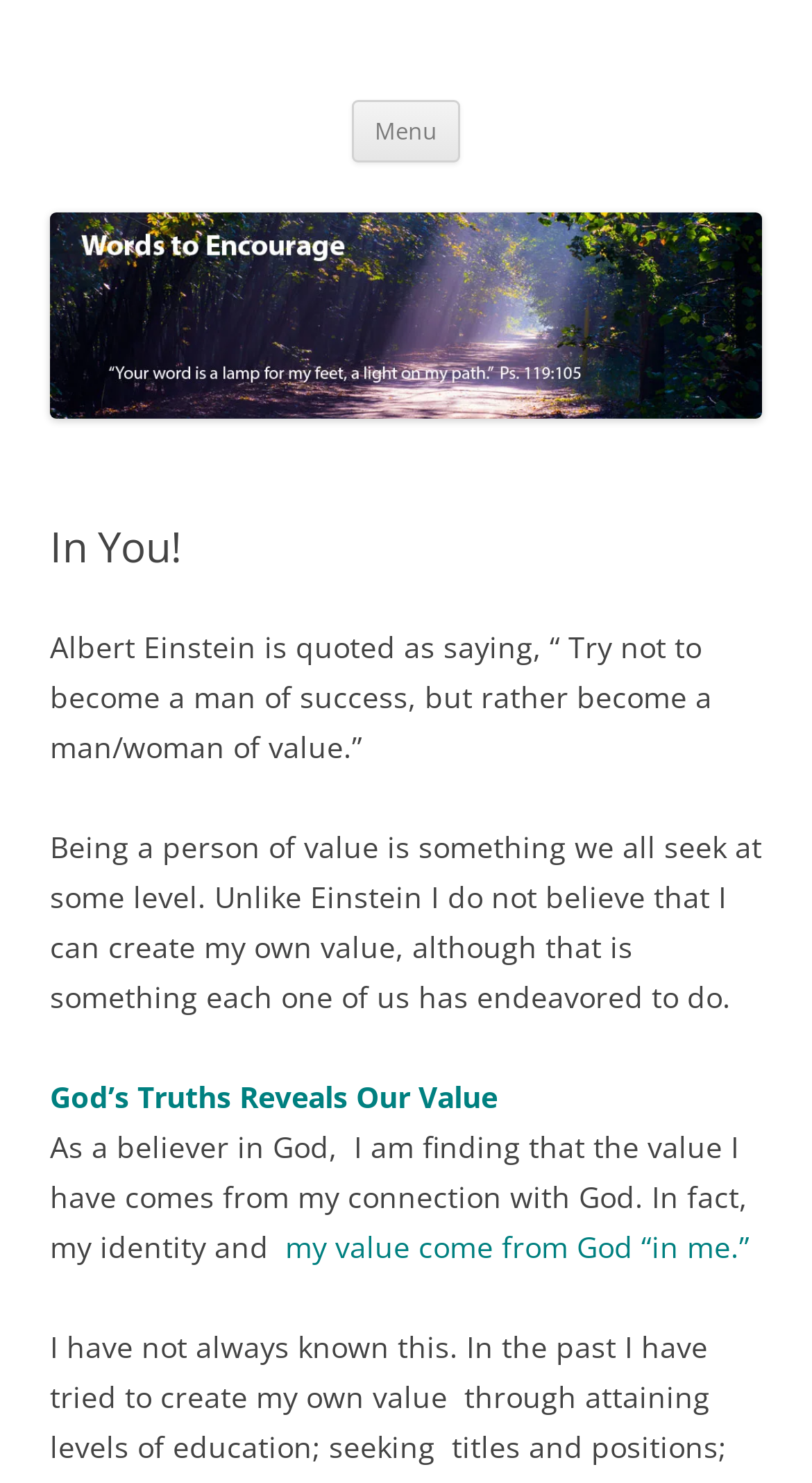Create a detailed summary of all the visual and textual information on the webpage.

The webpage is titled "In You! | Words To Encourage" and features a prominent heading with the same title at the top left corner. Below this heading, there is a quote from Psalm 119:105, "Your word is a lamp for my feet, a light on my path." 

To the right of the quote, there is a button labeled "Menu" and a link "Skip to content". 

Further down, there is a large link "Words To Encourage" that spans almost the entire width of the page. Above this link, there is an image with the same title. 

The main content of the page is divided into paragraphs, starting with a quote from Albert Einstein, "Try not to become a man of success, but rather become a man/woman of value." The text then continues to discuss the importance of being a person of value, referencing God's truths and the believer's connection with God. The text is arranged in a vertical column, with each paragraph building upon the previous one.